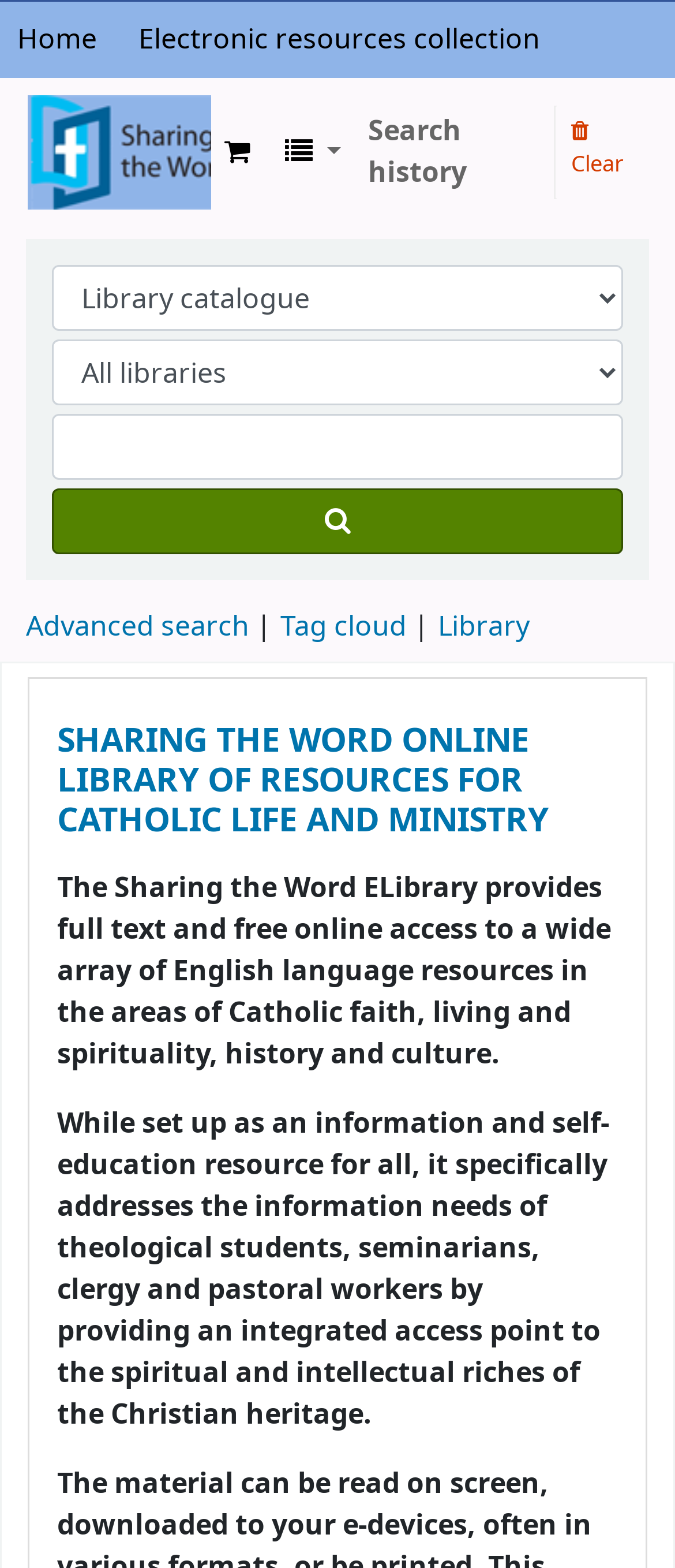What is the function of the 'Search' button?
Refer to the image and answer the question using a single word or phrase.

To search